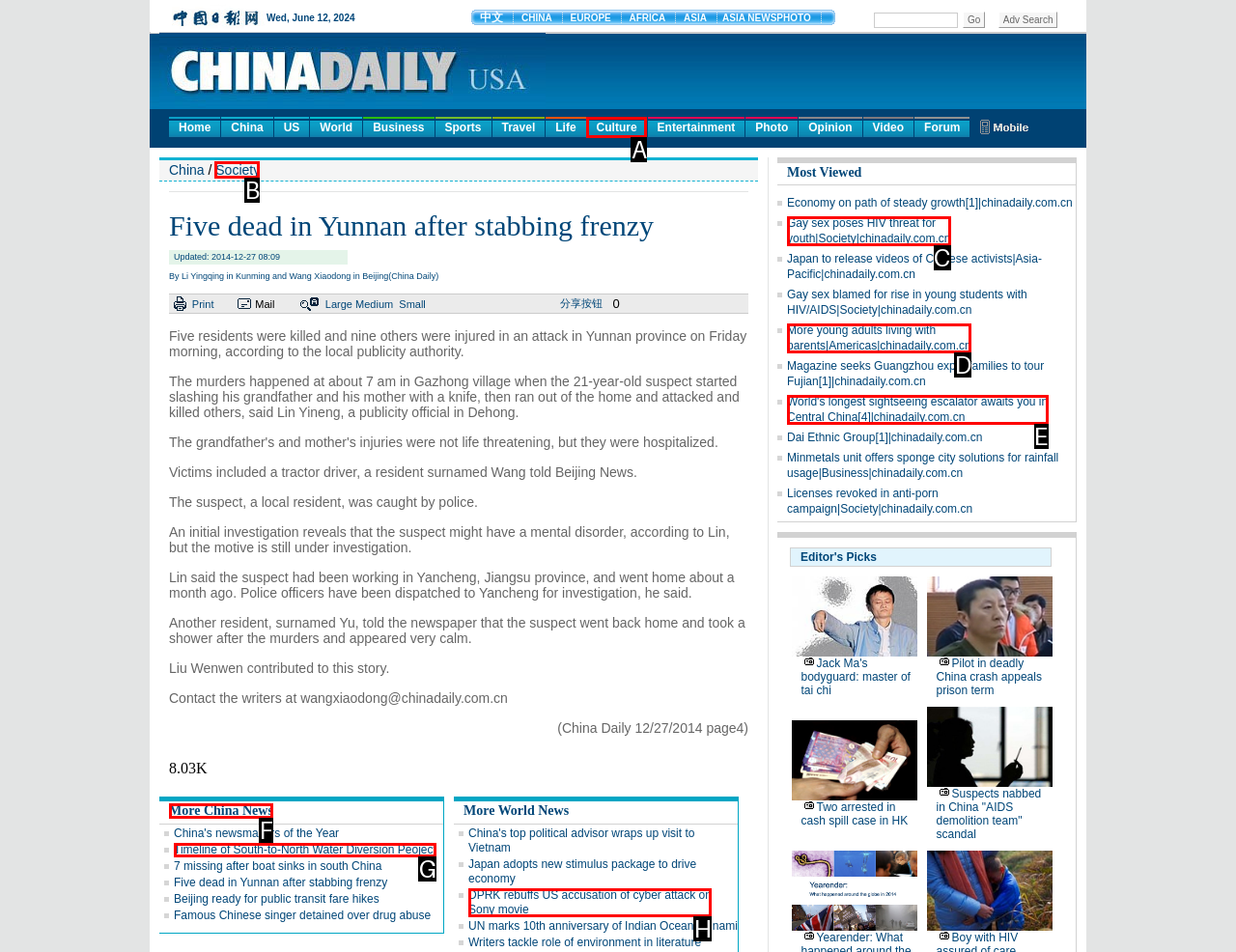Out of the given choices, which letter corresponds to the UI element required to Click on the 'Society' link? Answer with the letter.

B